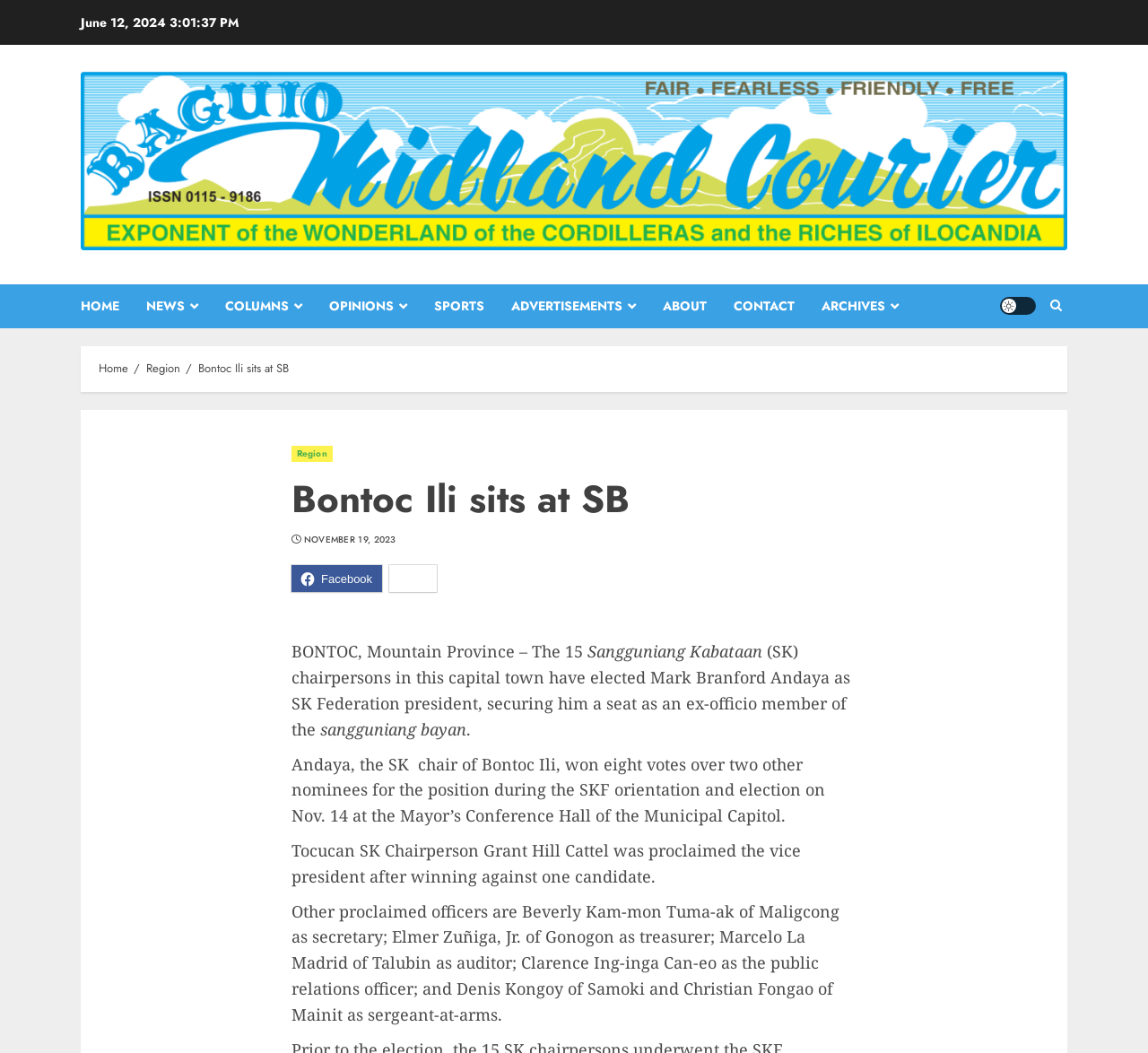Can you show the bounding box coordinates of the region to click on to complete the task described in the instruction: "Search for something"?

None